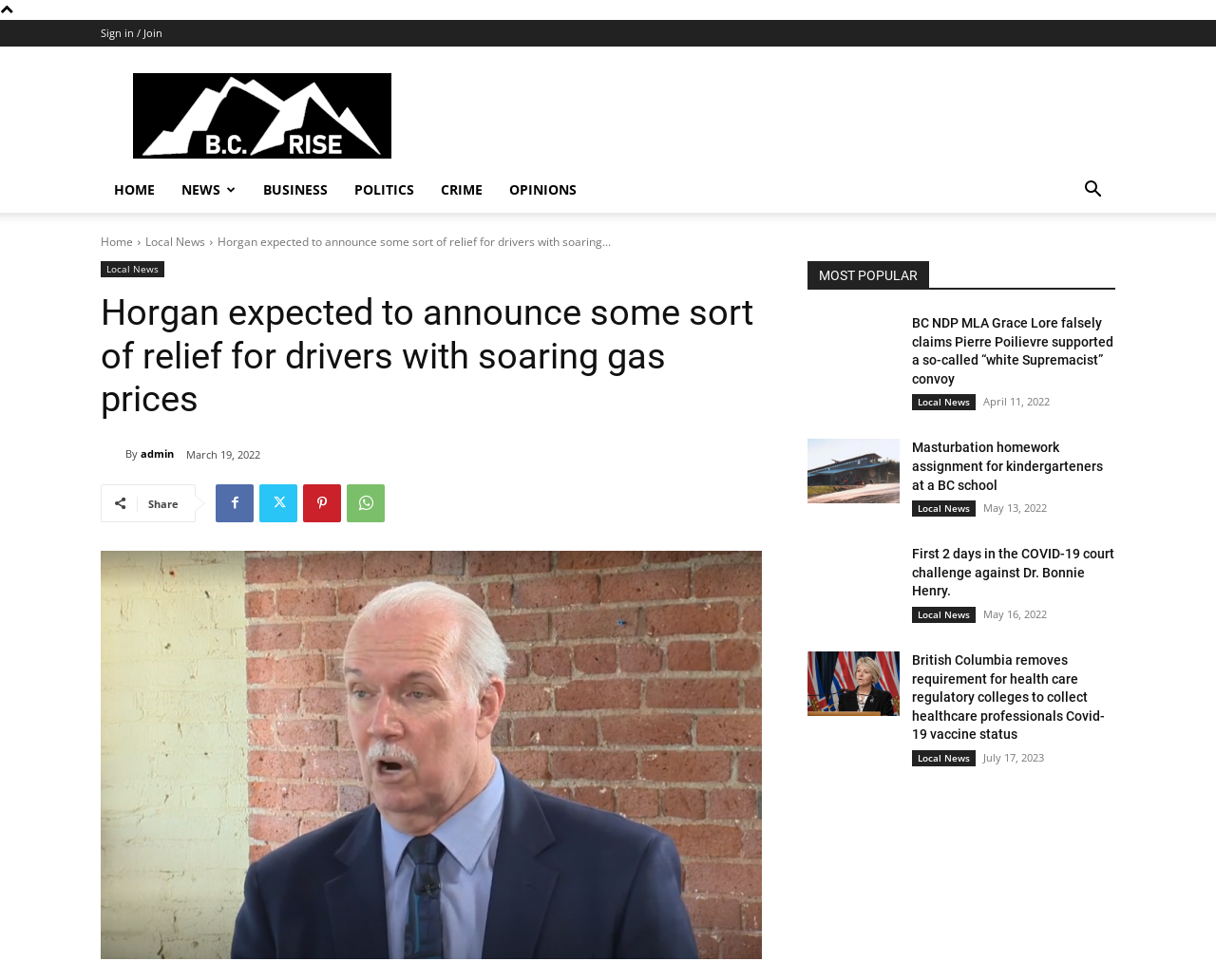What is the category of the news article?
Your answer should be a single word or phrase derived from the screenshot.

Politics